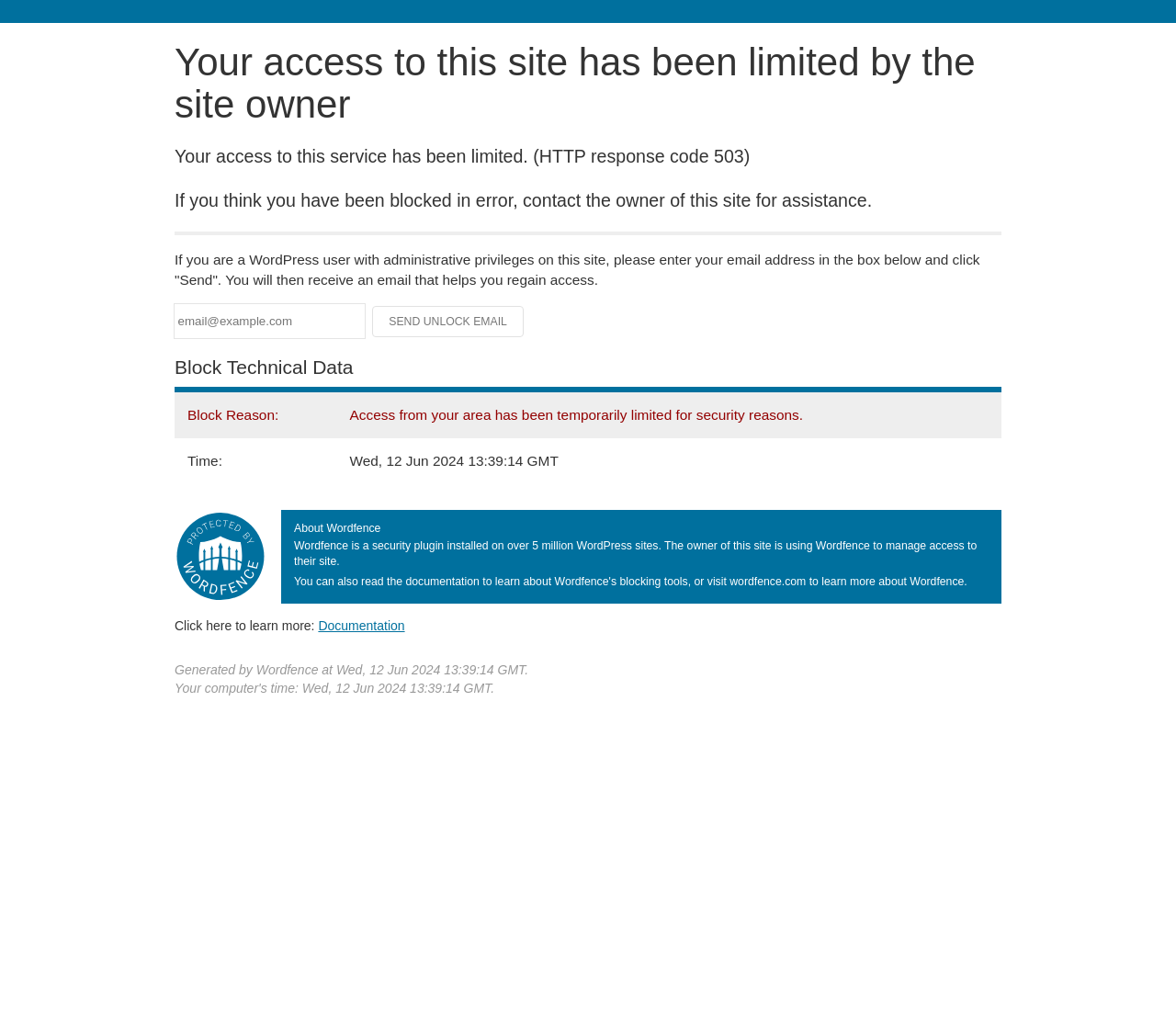Answer the question briefly using a single word or phrase: 
What is the current status of the 'Send Unlock Email' button?

Disabled